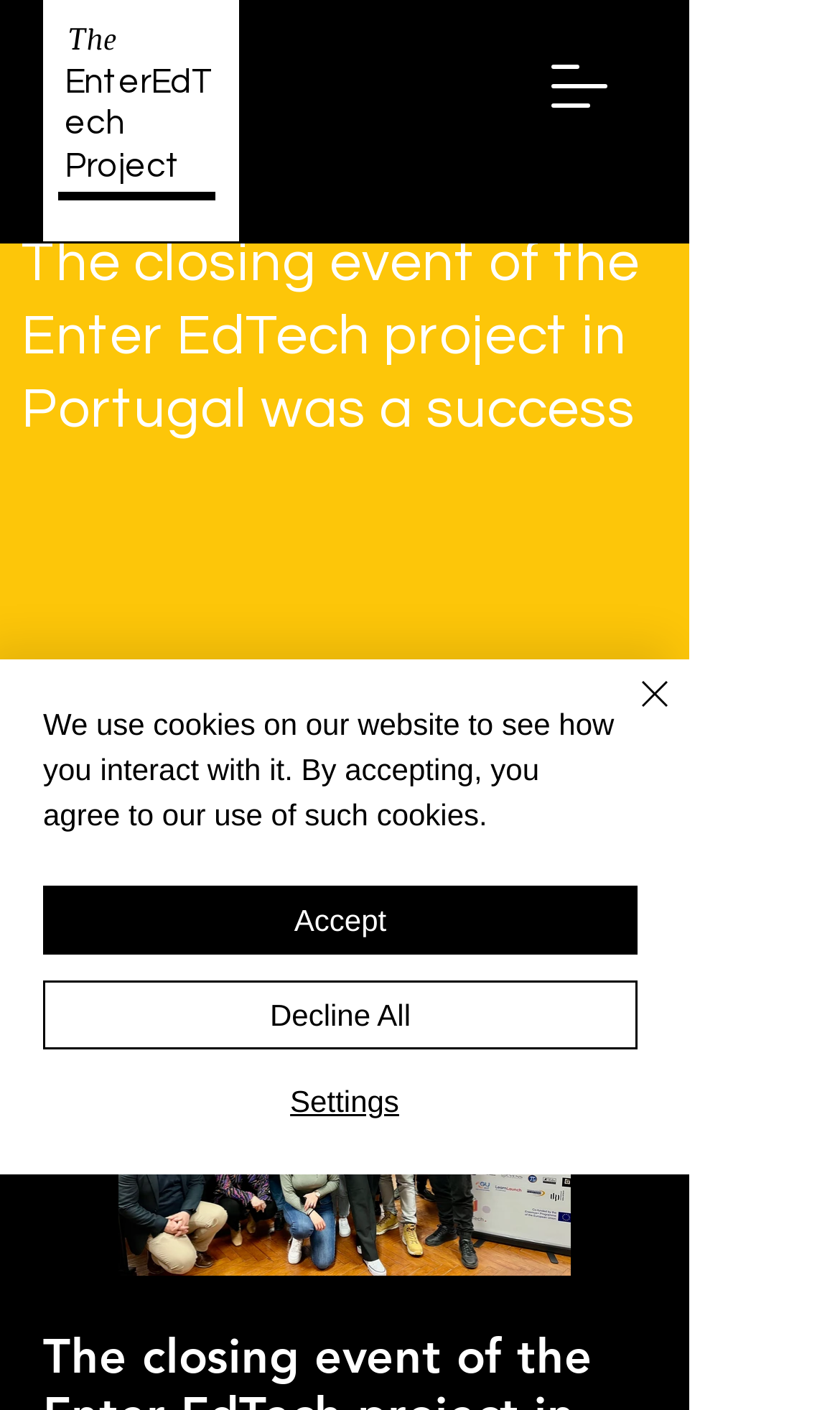Can you identify and provide the main heading of the webpage?

The closing event of the Enter EdTech project in Portugal was a success